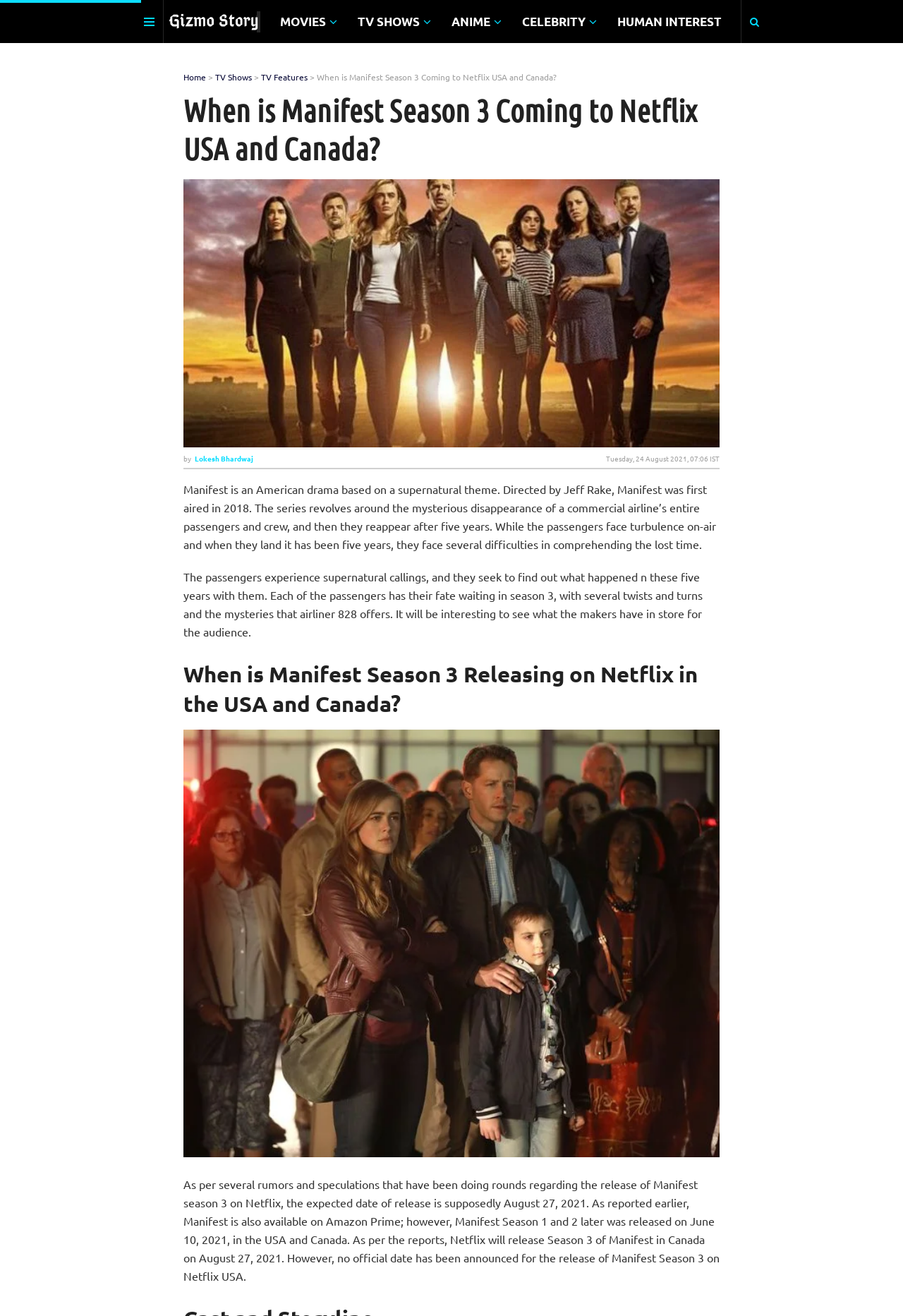Determine the bounding box coordinates for the clickable element required to fulfill the instruction: "Click on the link to Gizmo Story". Provide the coordinates as four float numbers between 0 and 1, i.e., [left, top, right, bottom].

[0.191, 0.012, 0.274, 0.021]